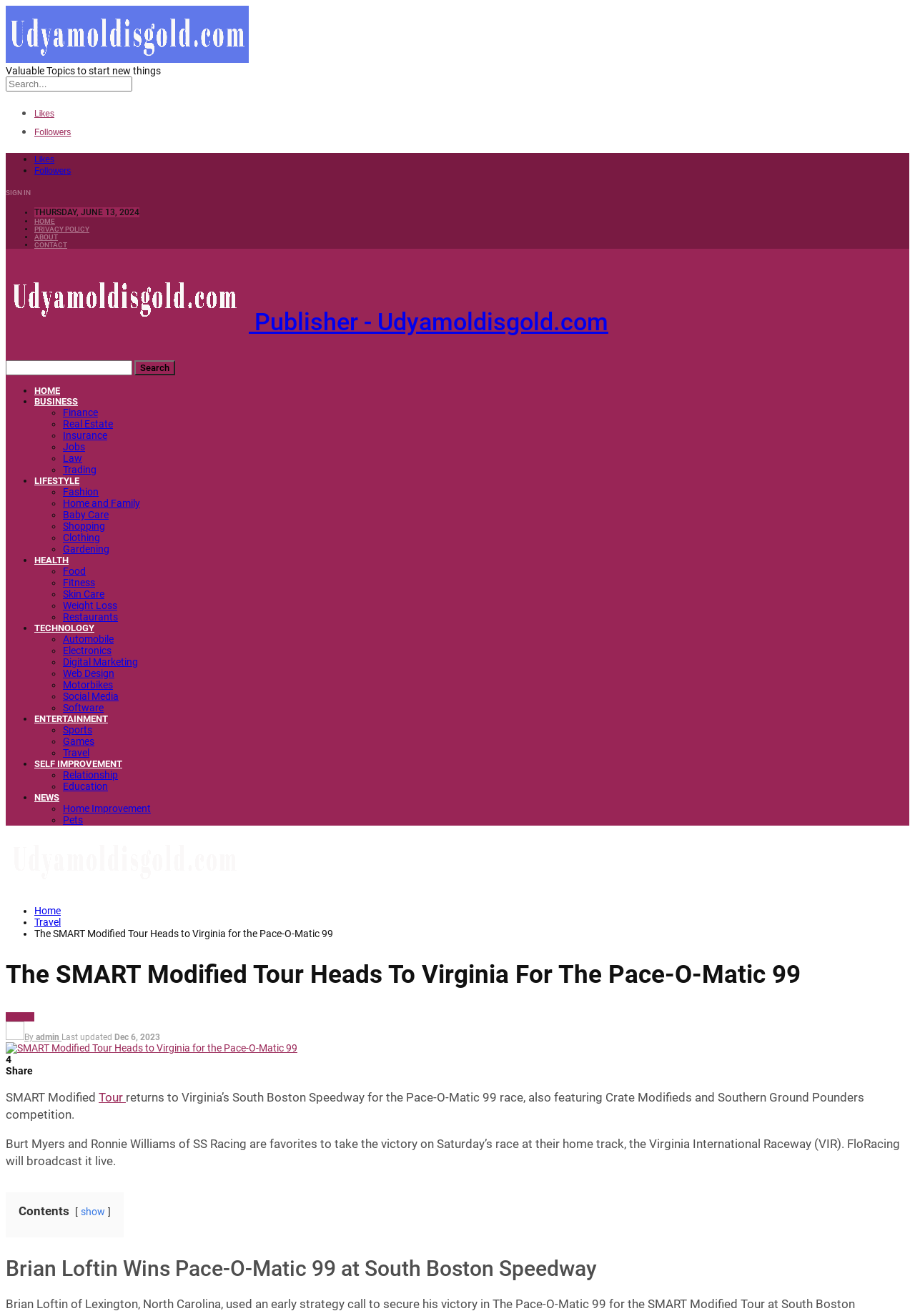Describe all the key features and sections of the webpage thoroughly.

The webpage is about the SMART Modified Tour, a racing event, and features various sections and links. At the top, there is a navigation menu with links to "Likes", "Followers", "SIGN IN", and a date "THURSDAY, JUNE 13, 2024". Below this menu, there is a horizontal list of links to "HOME", "PRIVACY POLICY", "ABOUT", and "CONTACT".

On the left side of the page, there is a publisher's logo and a search bar with a search button. Below the search bar, there is a vertical list of links to various categories, including "HOME", "BUSINESS", "LIFESTYLE", "HEALTH", and "TECHNOLOGY". Each category has a sublist of links to more specific topics, such as "Finance", "Real Estate", "Insurance", and "Jobs" under "BUSINESS", and "Fashion", "Home and Family", and "Baby Care" under "LIFESTYLE".

The main content of the page is likely to be about the SMART Modified Tour, with a title "The SMART Modified Tour Heads to Virginia for the Pace-O-Matic 99" and possibly an article or news story about the event. However, the exact content is not specified in the provided accessibility tree.